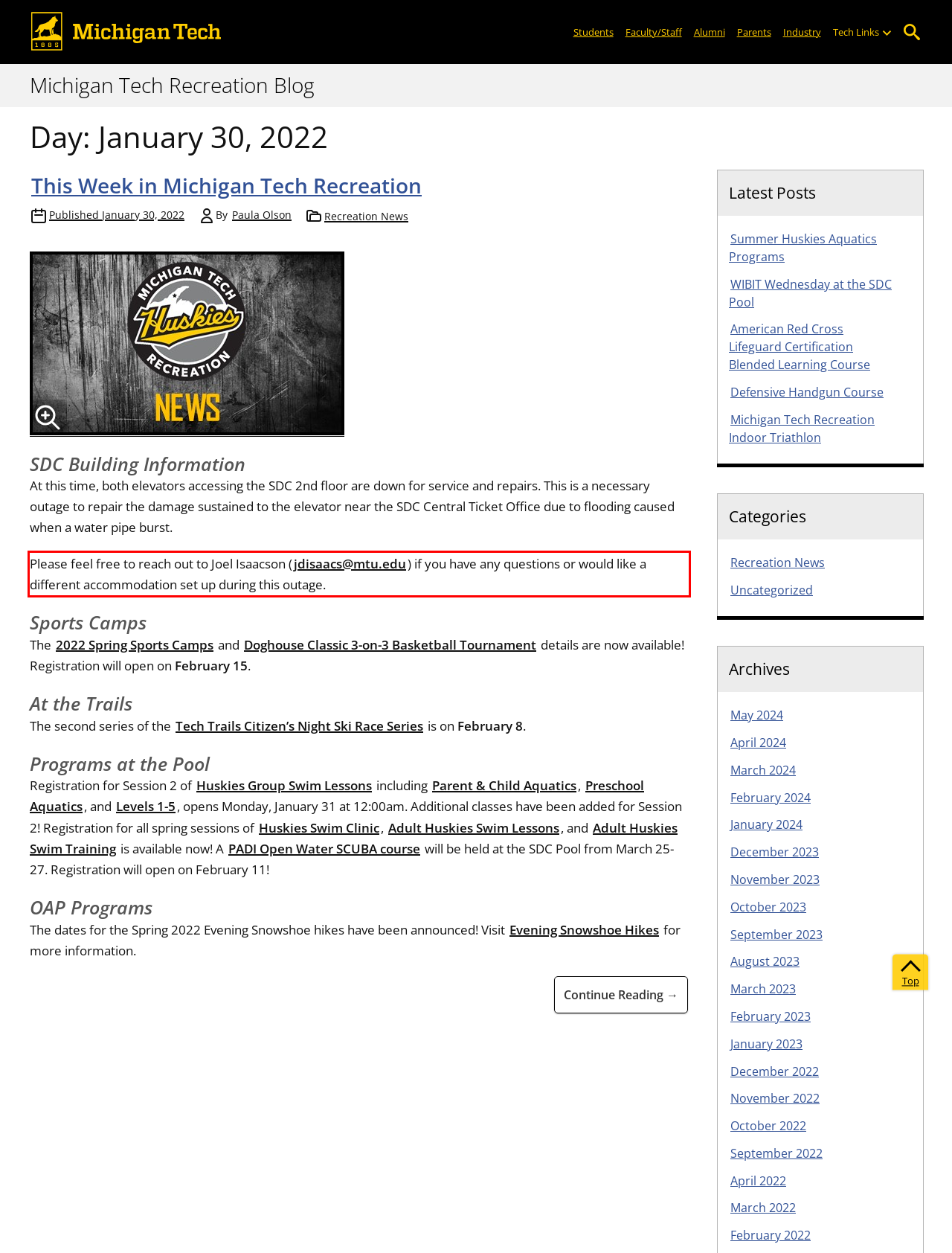You have a screenshot of a webpage with a red bounding box. Identify and extract the text content located inside the red bounding box.

Please feel free to reach out to Joel Isaacson (jdisaacs@mtu.edu) if you have any questions or would like a different accommodation set up during this outage.